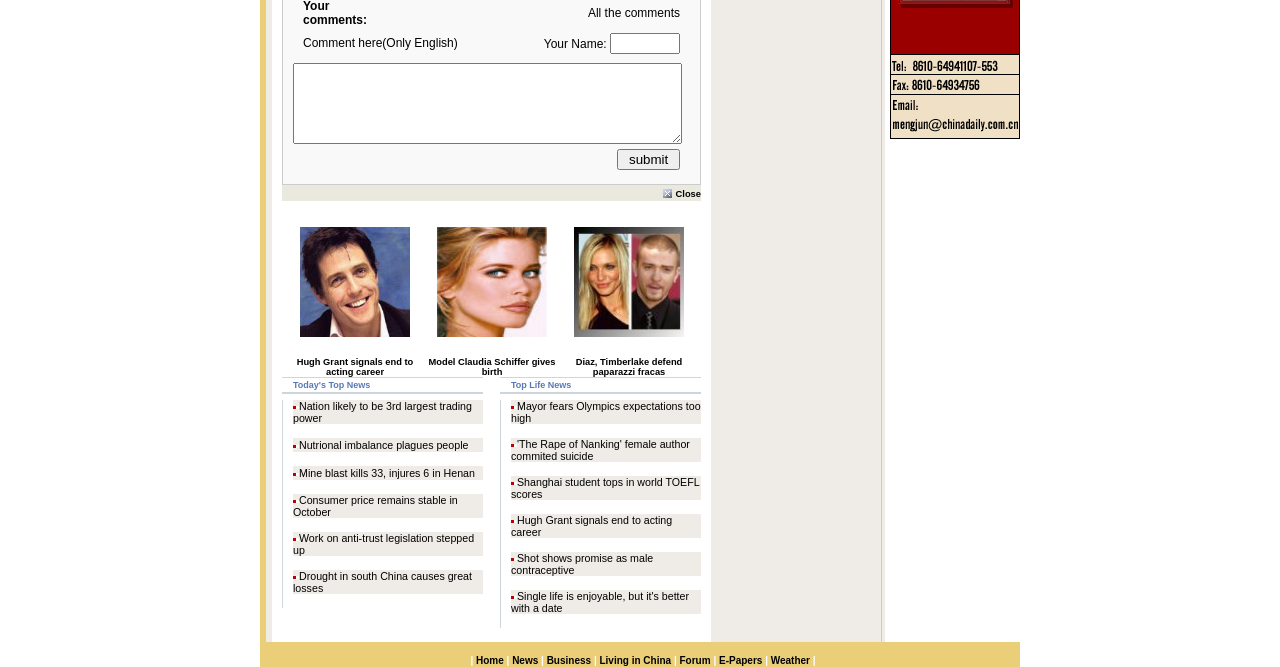Find the bounding box of the UI element described as: "name="Submit" value="submit"". The bounding box coordinates should be given as four float values between 0 and 1, i.e., [left, top, right, bottom].

[0.482, 0.223, 0.531, 0.254]